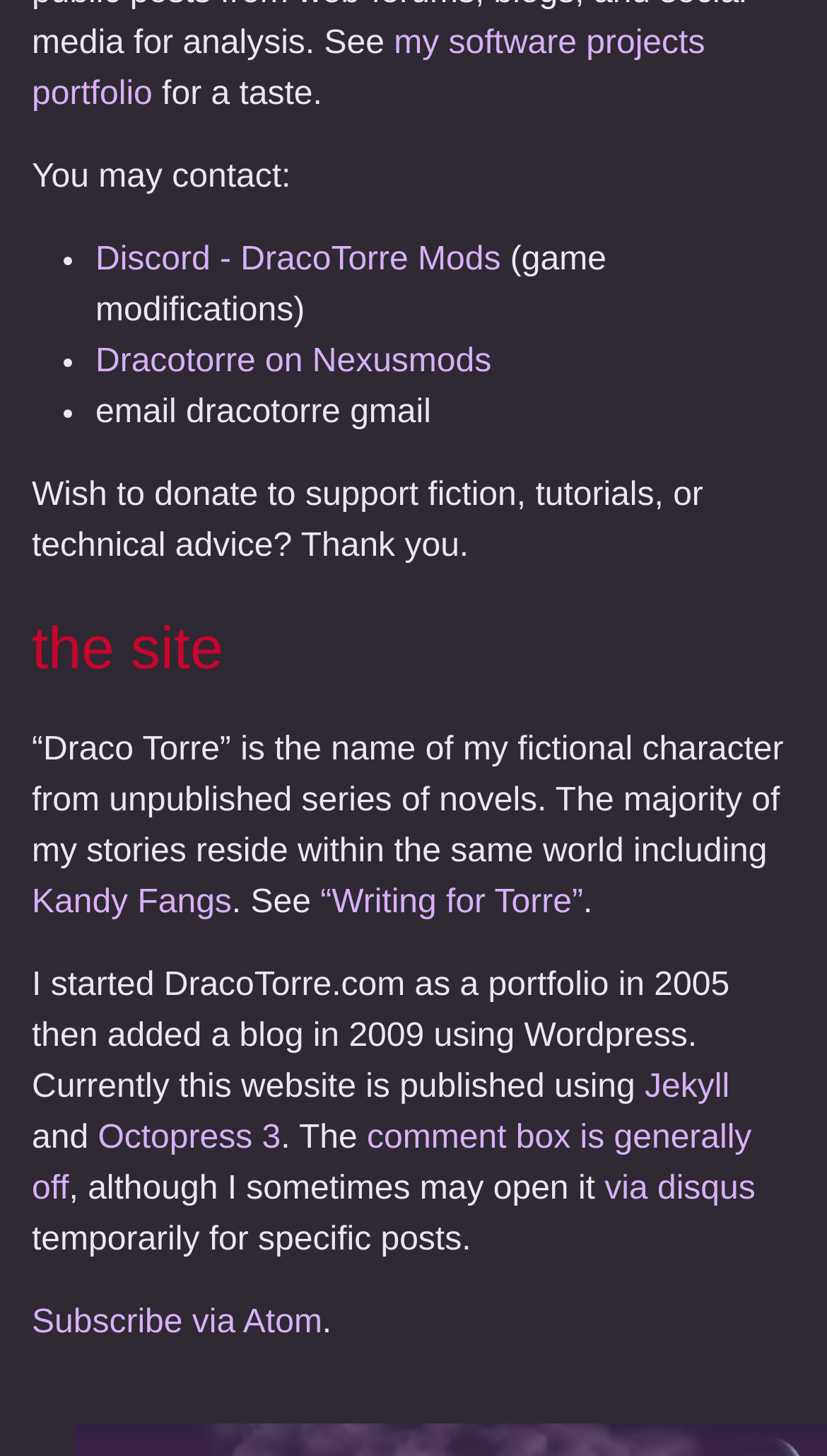Please find the bounding box coordinates for the clickable element needed to perform this instruction: "contact via Discord".

[0.115, 0.166, 0.606, 0.191]